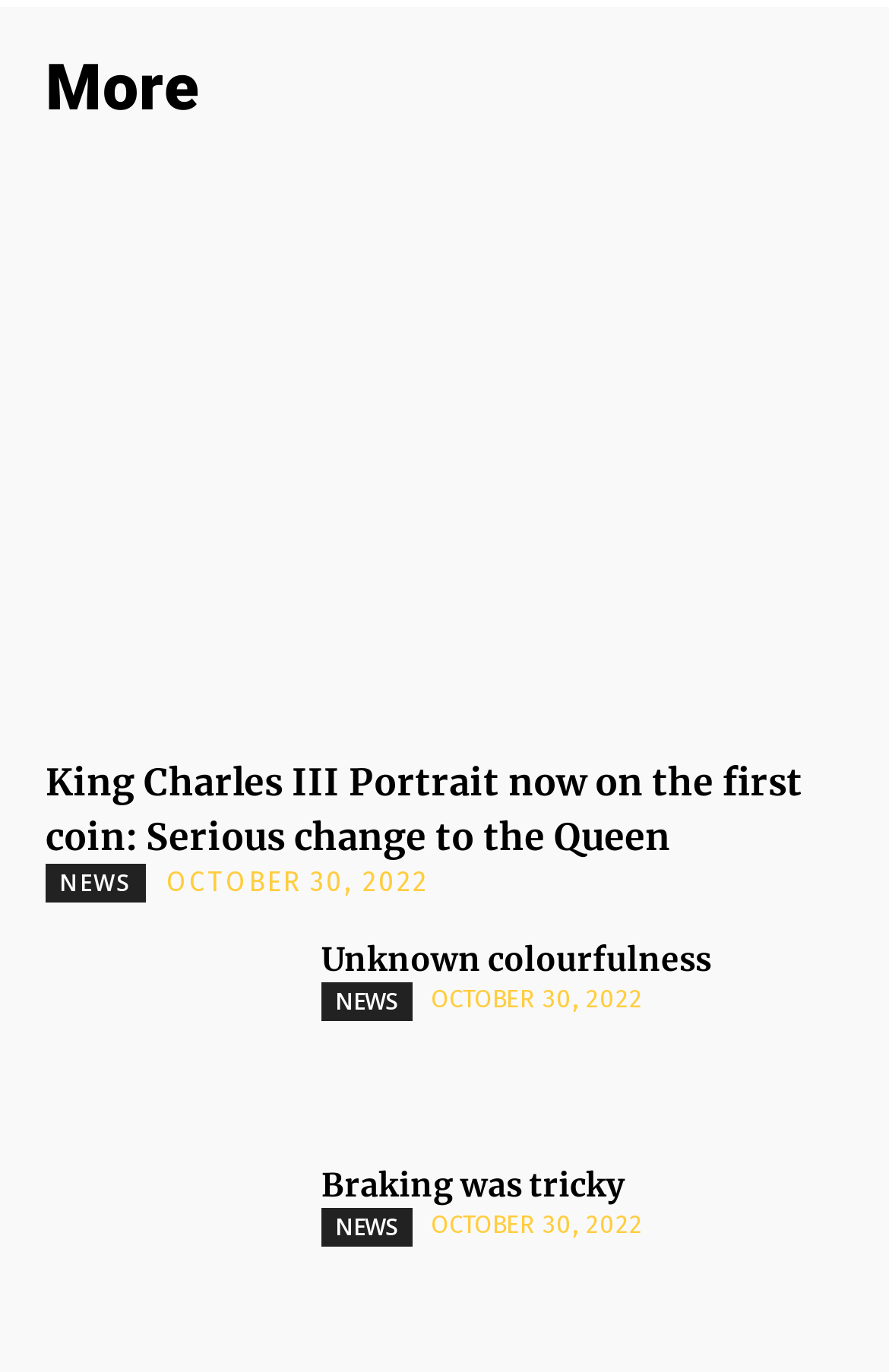How many news articles are on the page?
Give a single word or phrase as your answer by examining the image.

3